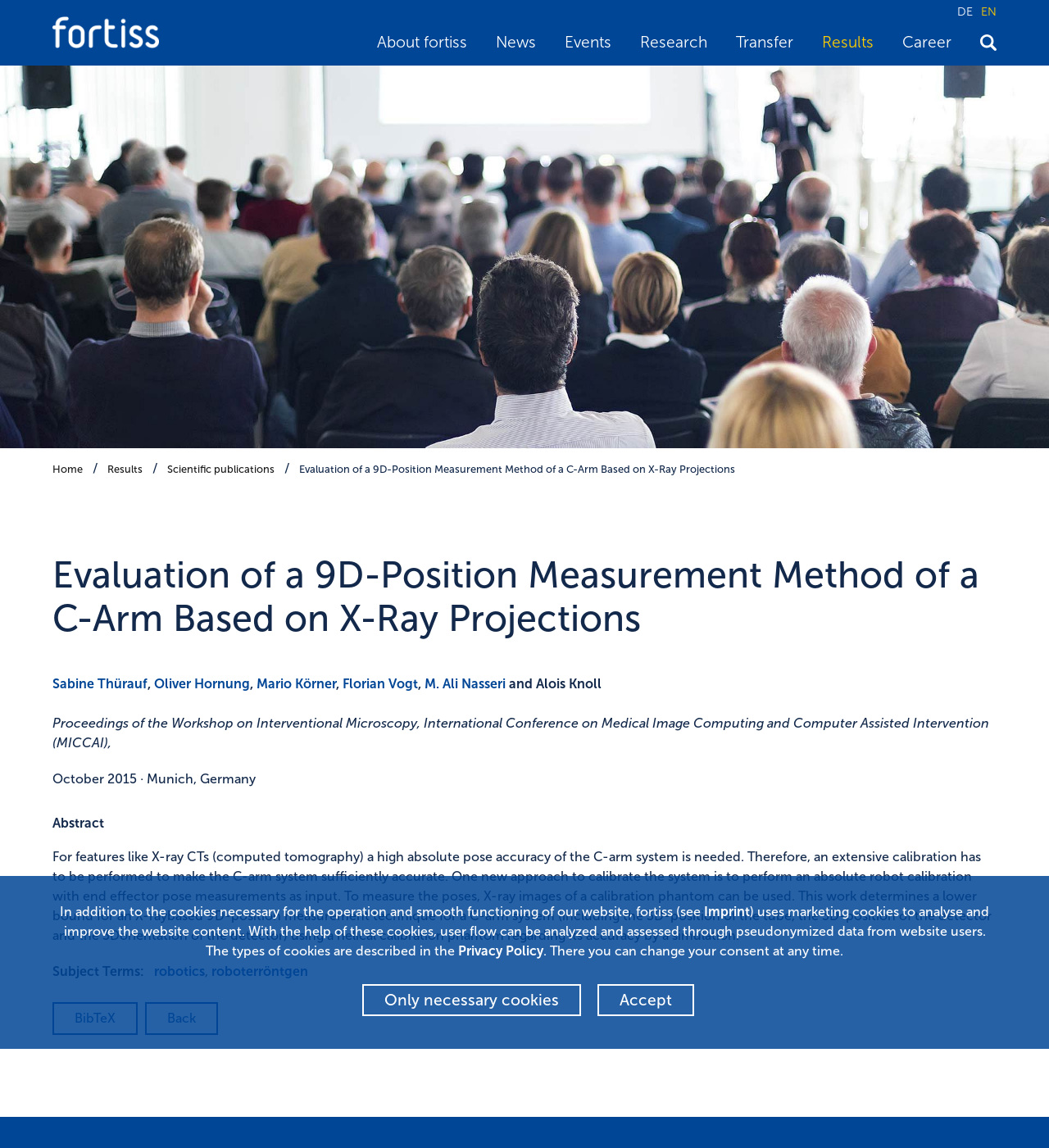Examine the image and give a thorough answer to the following question:
What is the title of the scientific publication?

The title of the scientific publication can be found in the heading element with a bounding box of [0.05, 0.482, 0.95, 0.559]. It is also mentioned in the link 'Evaluation of a 9D-Position Measurement Method of a C-Arm Based on X-Ray Projections' with a bounding box of [0.285, 0.403, 0.701, 0.414].